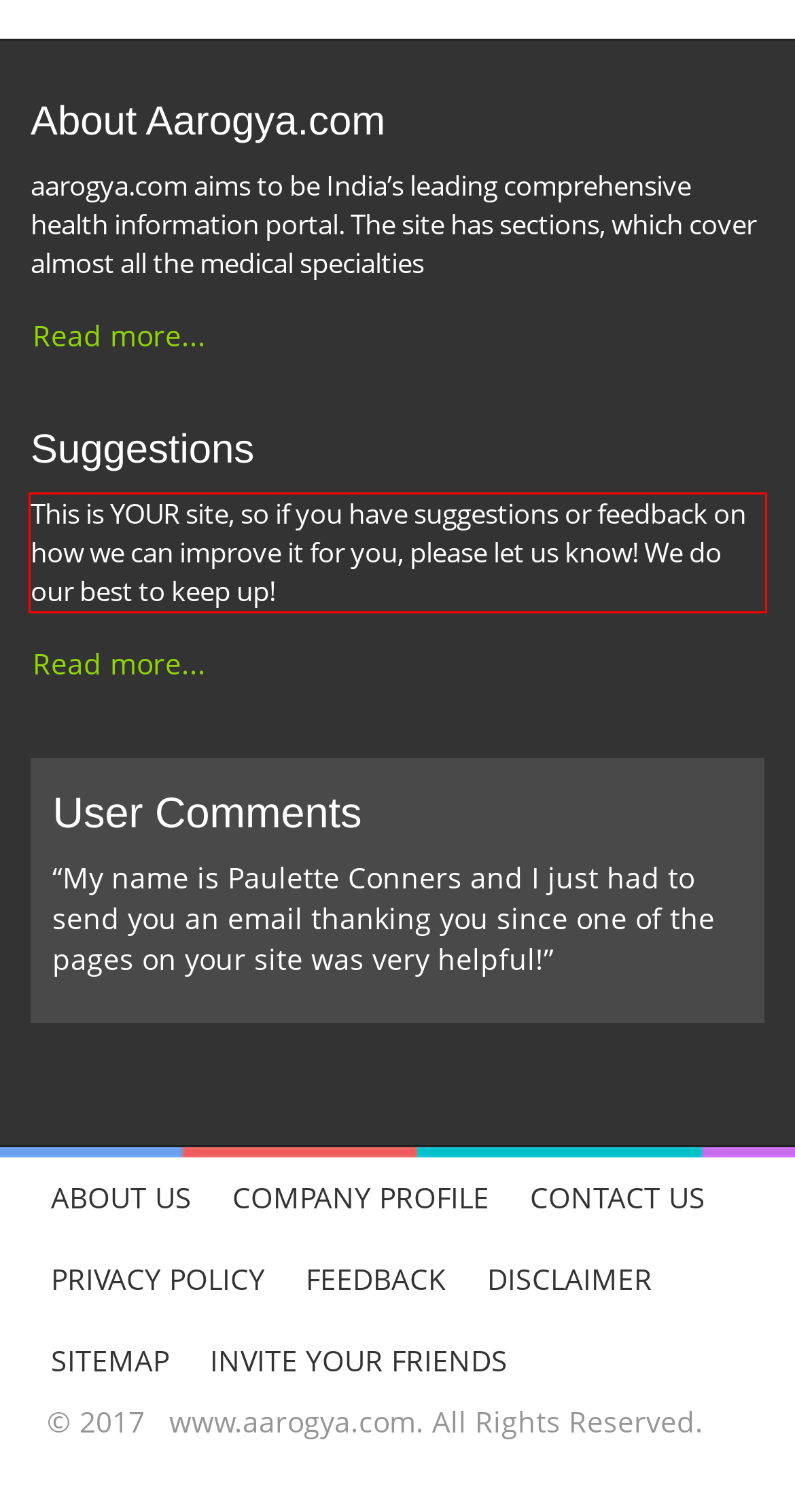Using the webpage screenshot, recognize and capture the text within the red bounding box.

This is YOUR site, so if you have suggestions or feedback on how we can improve it for you, please let us know! We do our best to keep up!